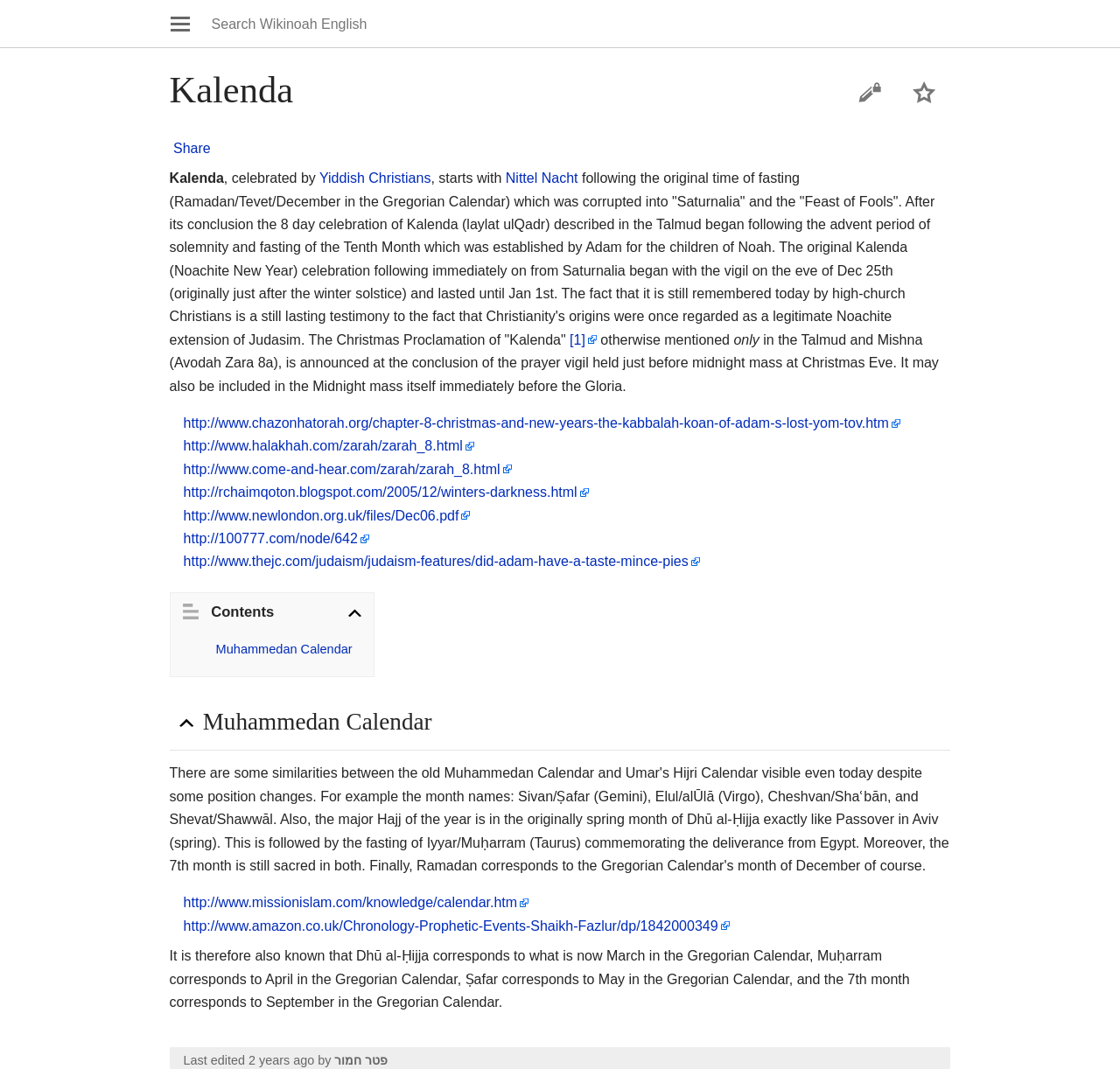For the given element description Watch this page, determine the bounding box coordinates of the UI element. The coordinates should follow the format (top-left x, top-left y, bottom-right x, bottom-right y) and be within the range of 0 to 1.

[0.801, 0.076, 0.849, 0.097]